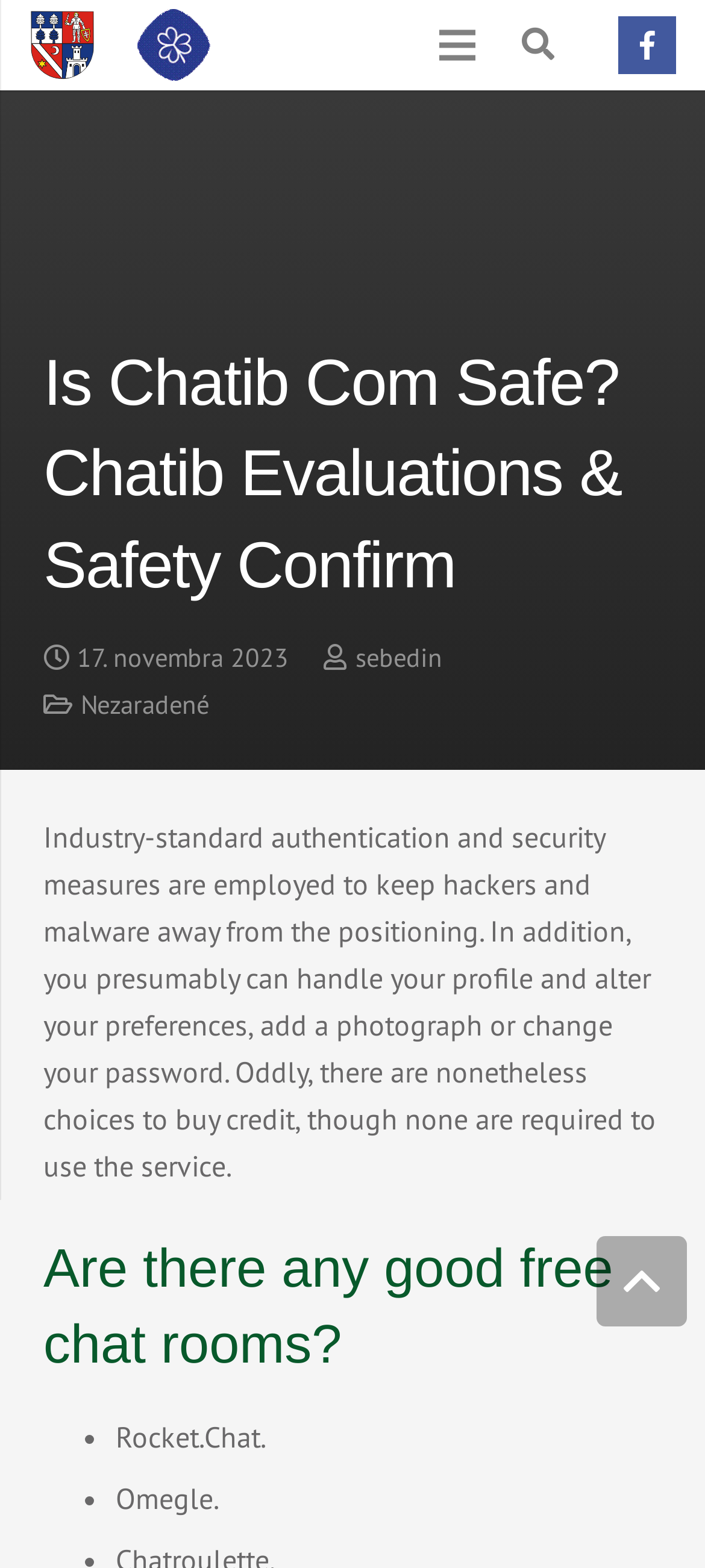Locate the bounding box of the UI element with the following description: "Menu".

[0.591, 0.0, 0.708, 0.058]